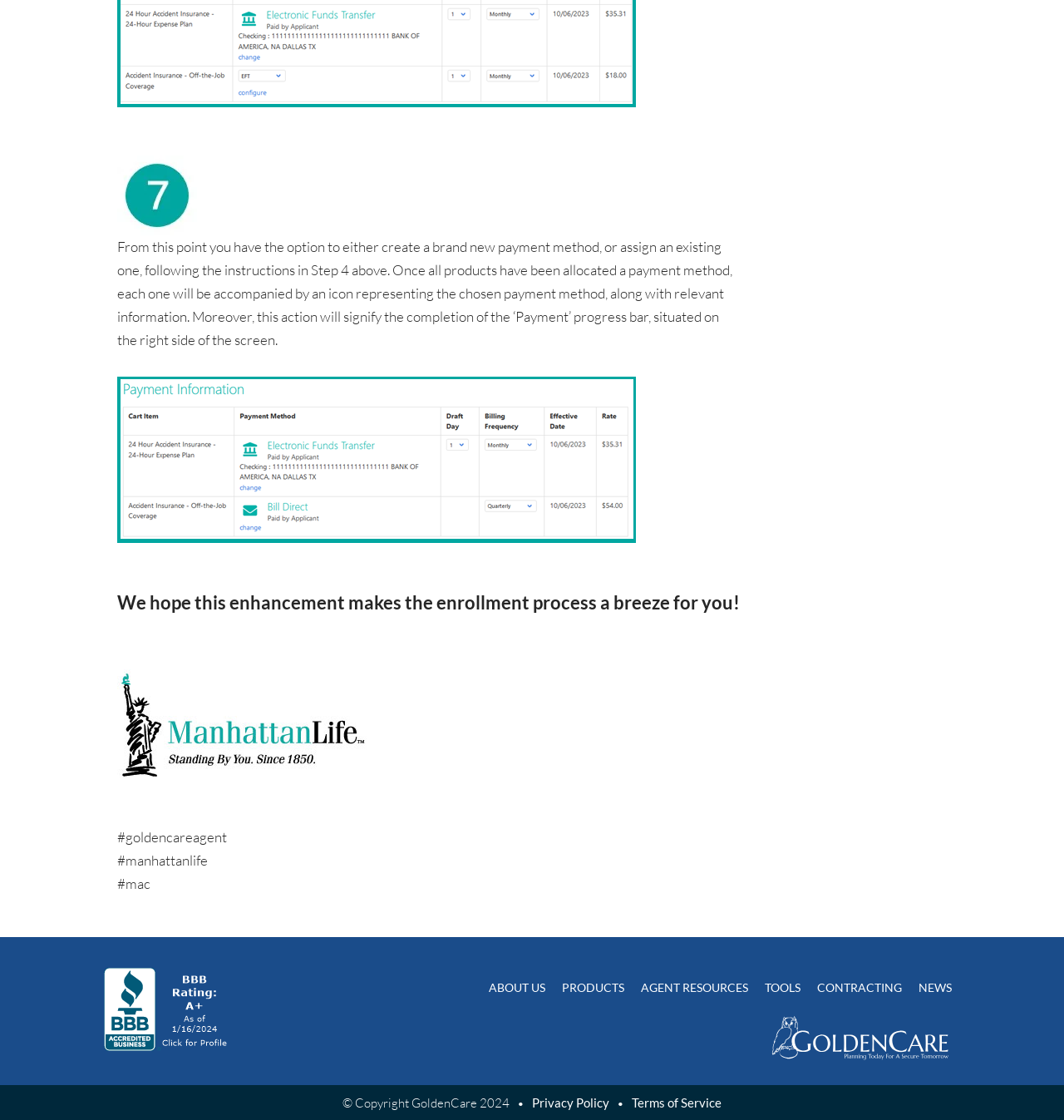Please find and report the bounding box coordinates of the element to click in order to perform the following action: "Go to AGENT RESOURCES". The coordinates should be expressed as four float numbers between 0 and 1, in the format [left, top, right, bottom].

[0.595, 0.864, 0.711, 0.9]